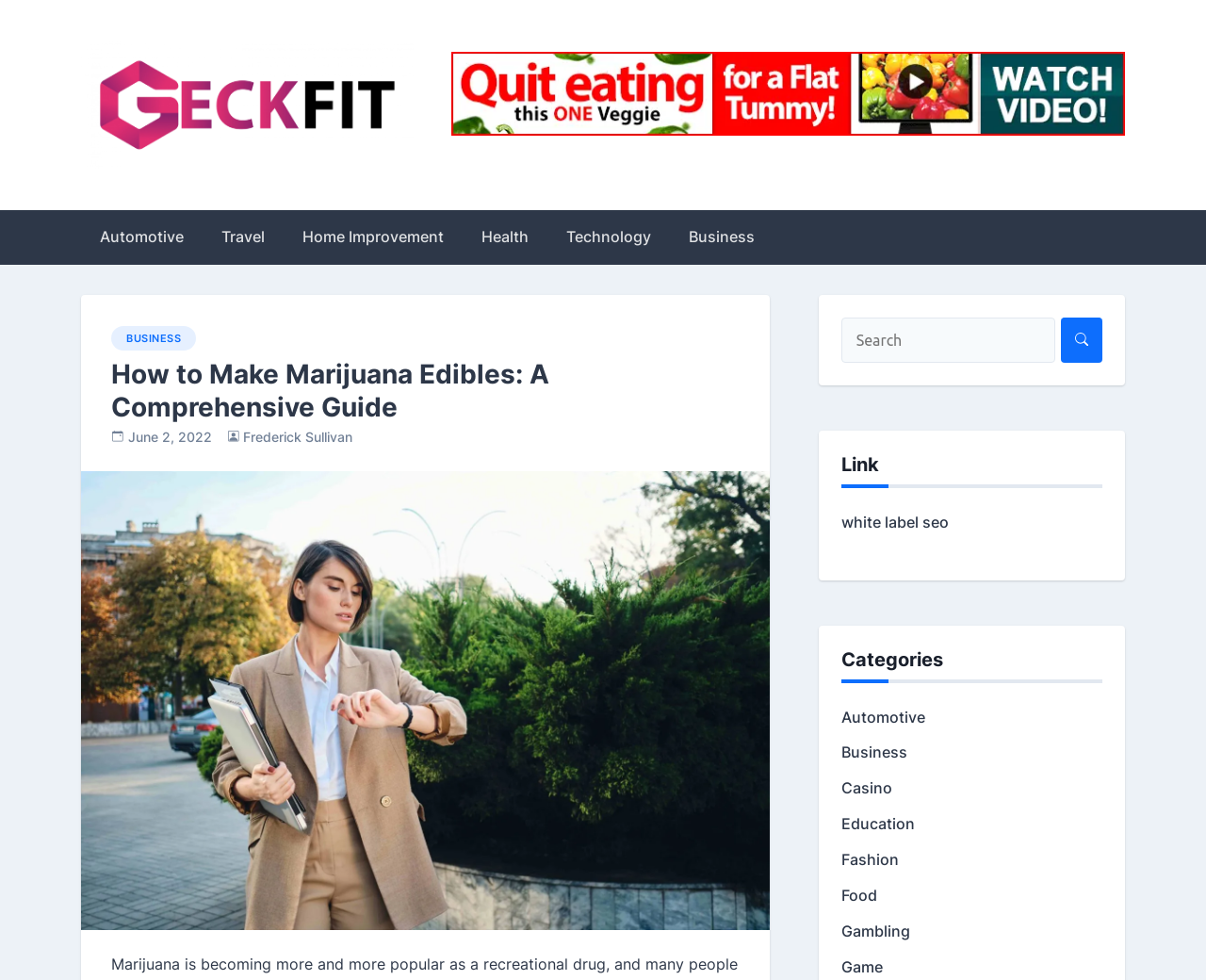Using the element description: "June 2, 2022", determine the bounding box coordinates for the specified UI element. The coordinates should be four float numbers between 0 and 1, [left, top, right, bottom].

[0.106, 0.438, 0.175, 0.454]